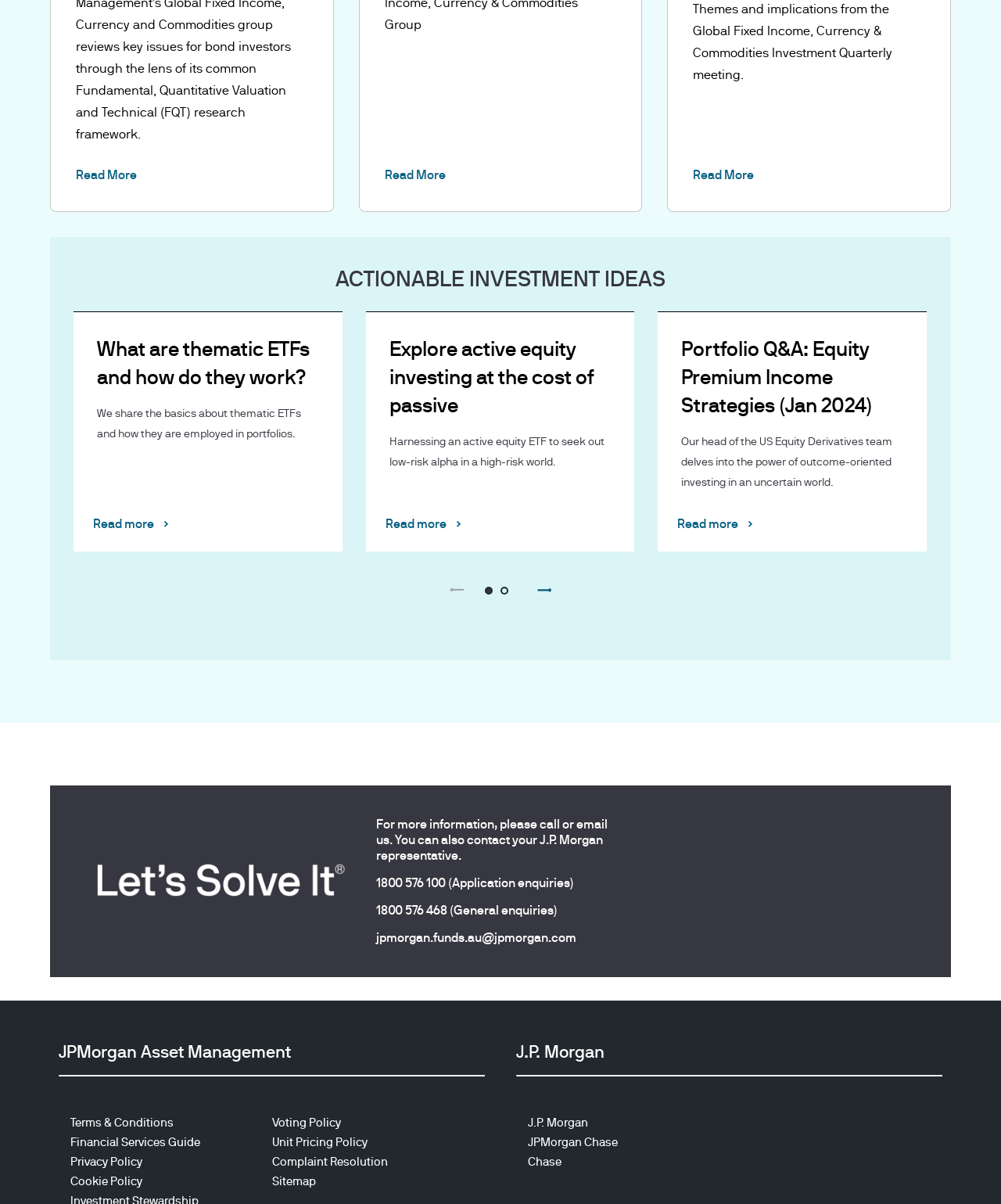Please answer the following question using a single word or phrase: 
How many articles are listed on the webpage?

3